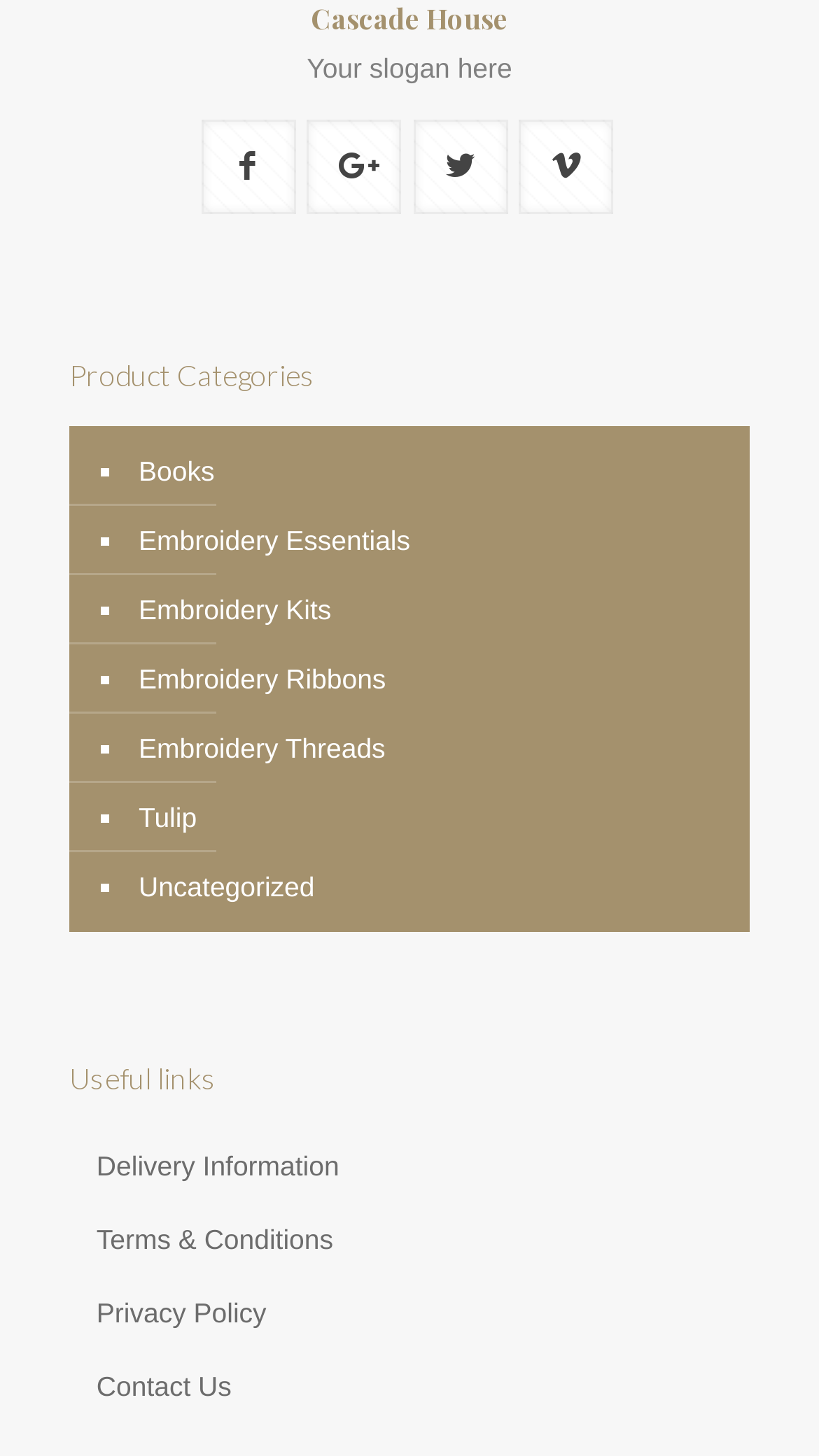Locate the bounding box of the UI element based on this description: "parent_node: Cascade House". Provide four float numbers between 0 and 1 as [left, top, right, bottom].

[0.505, 0.083, 0.62, 0.148]